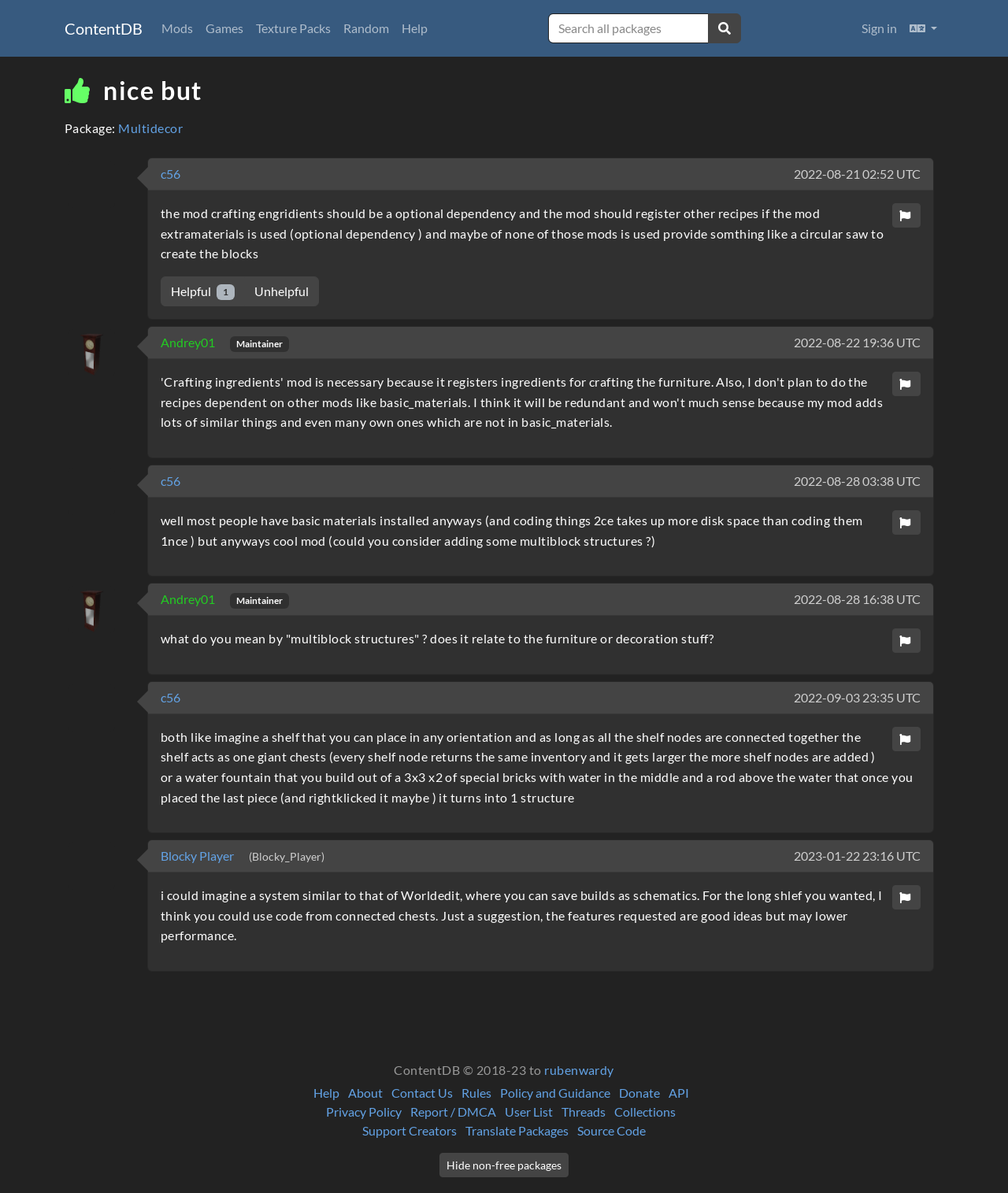Based on the element description: "Town of Hay River website", identify the bounding box coordinates for this UI element. The coordinates must be four float numbers between 0 and 1, listed as [left, top, right, bottom].

None